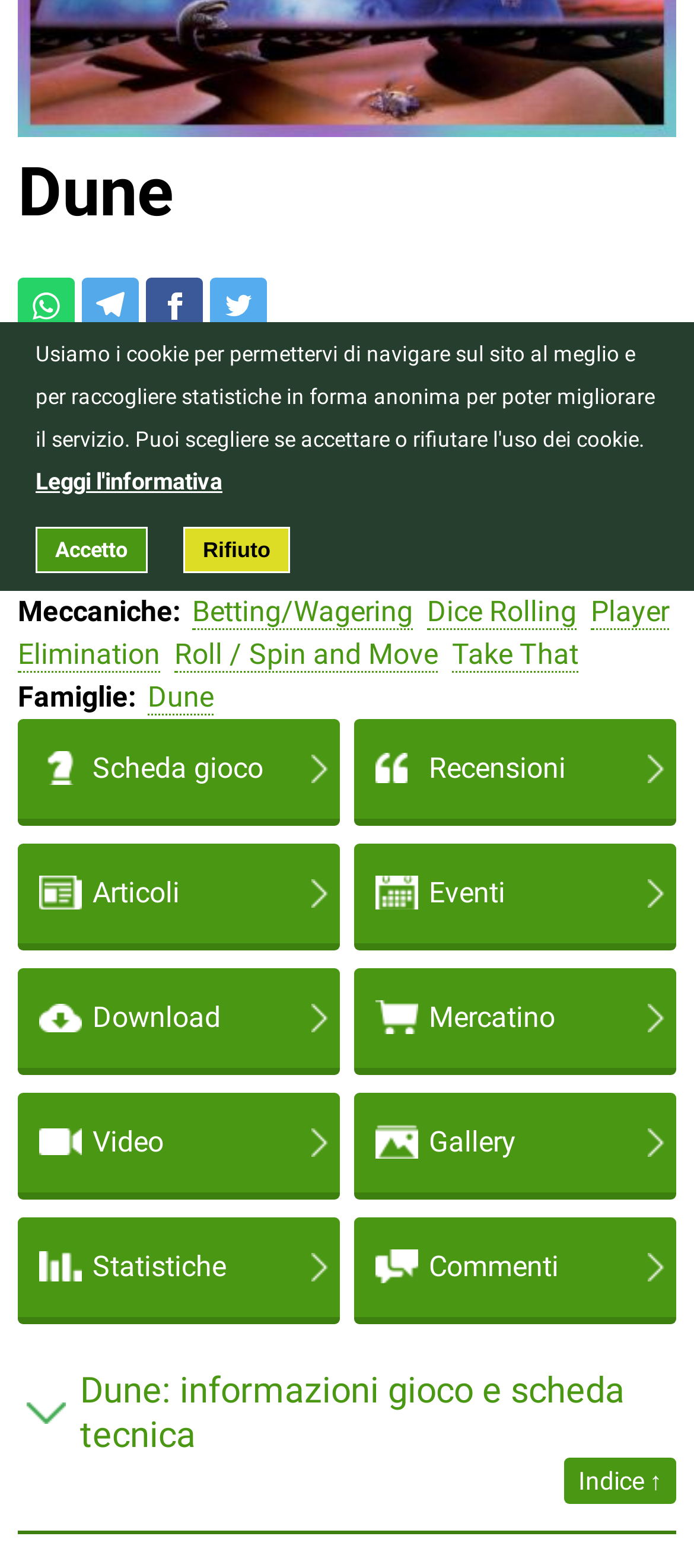Determine the bounding box for the UI element that matches this description: "name="et_pb_signup_email" placeholder="Email"".

None